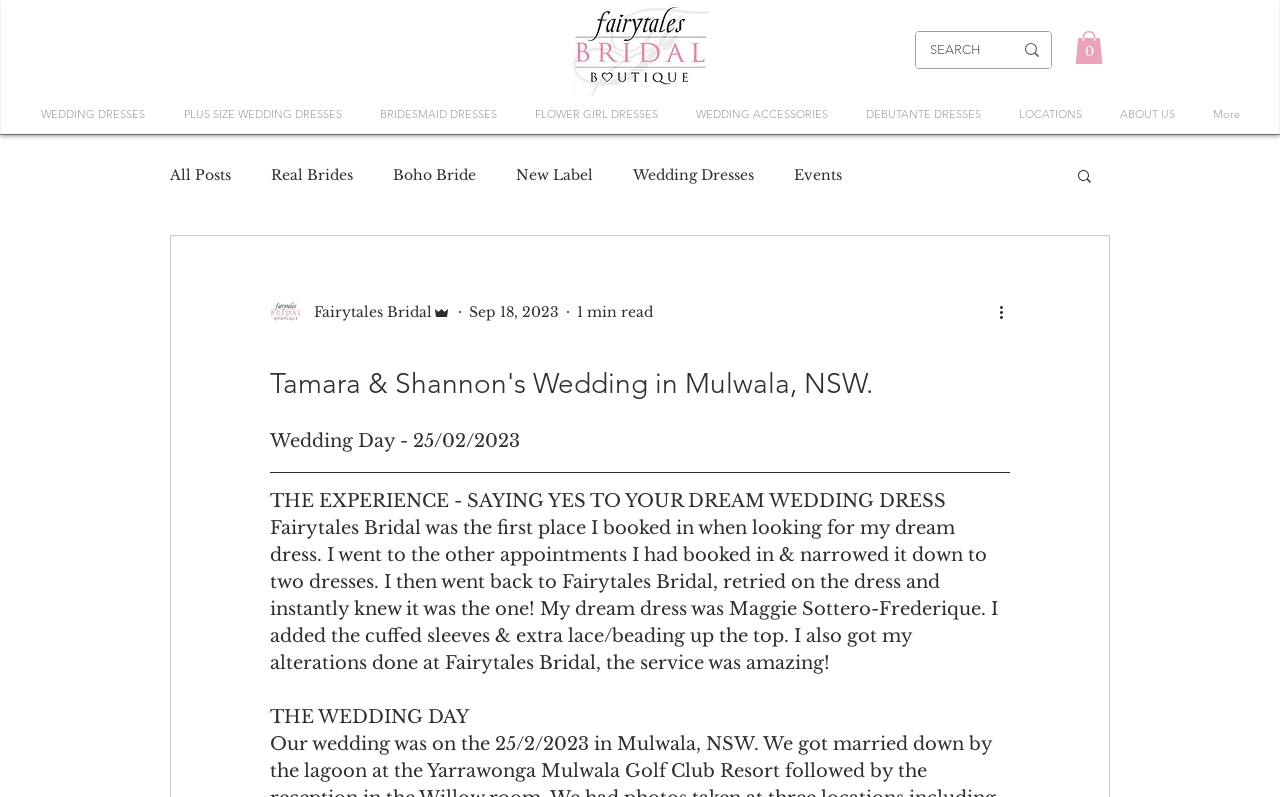Locate the bounding box coordinates of the region to be clicked to comply with the following instruction: "Read about wedding day experiences". The coordinates must be four float numbers between 0 and 1, in the form [left, top, right, bottom].

[0.211, 0.446, 0.789, 0.506]